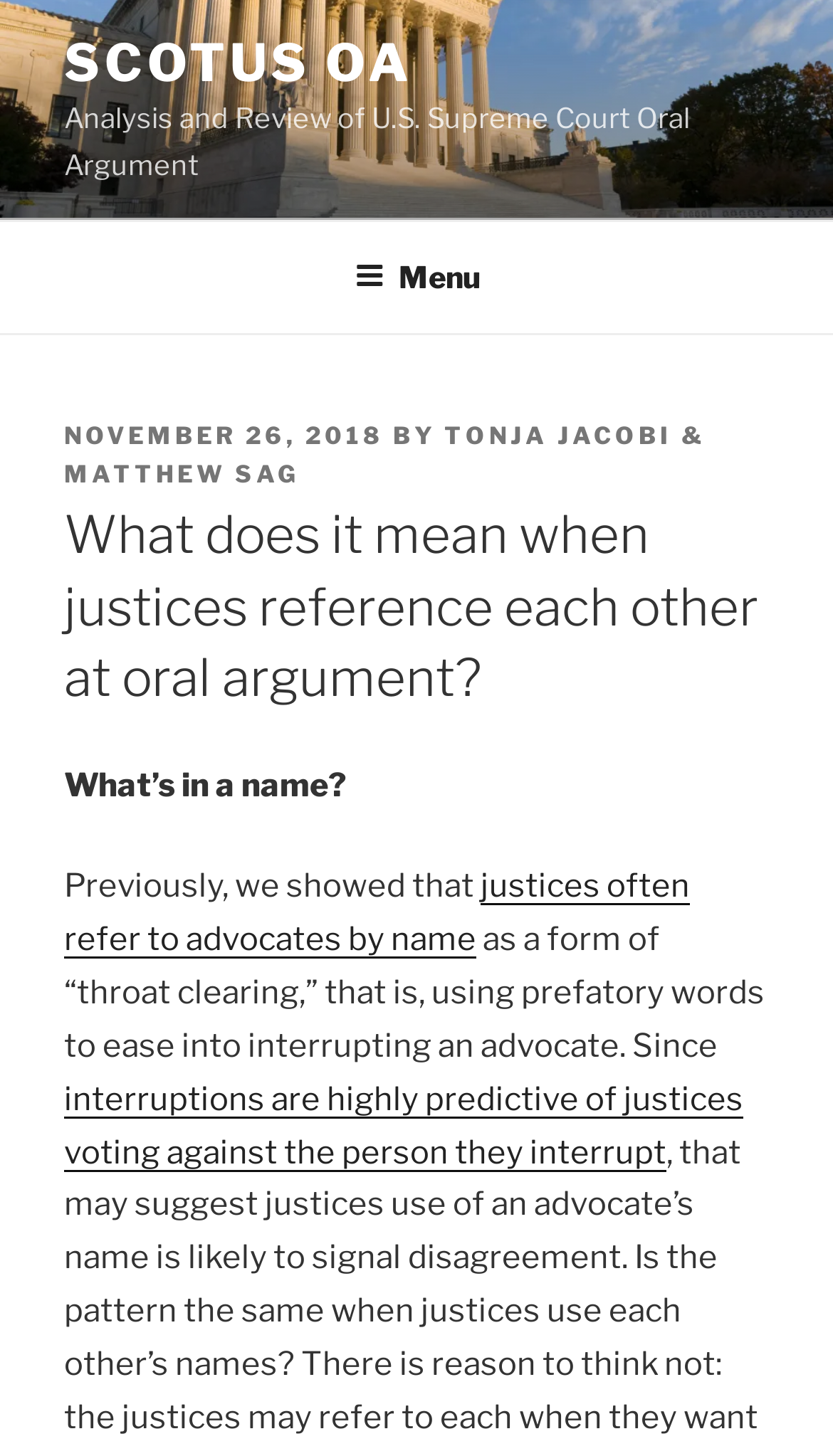Answer this question in one word or a short phrase: What is the consequence of justices interrupting advocates?

they vote against the person they interrupt